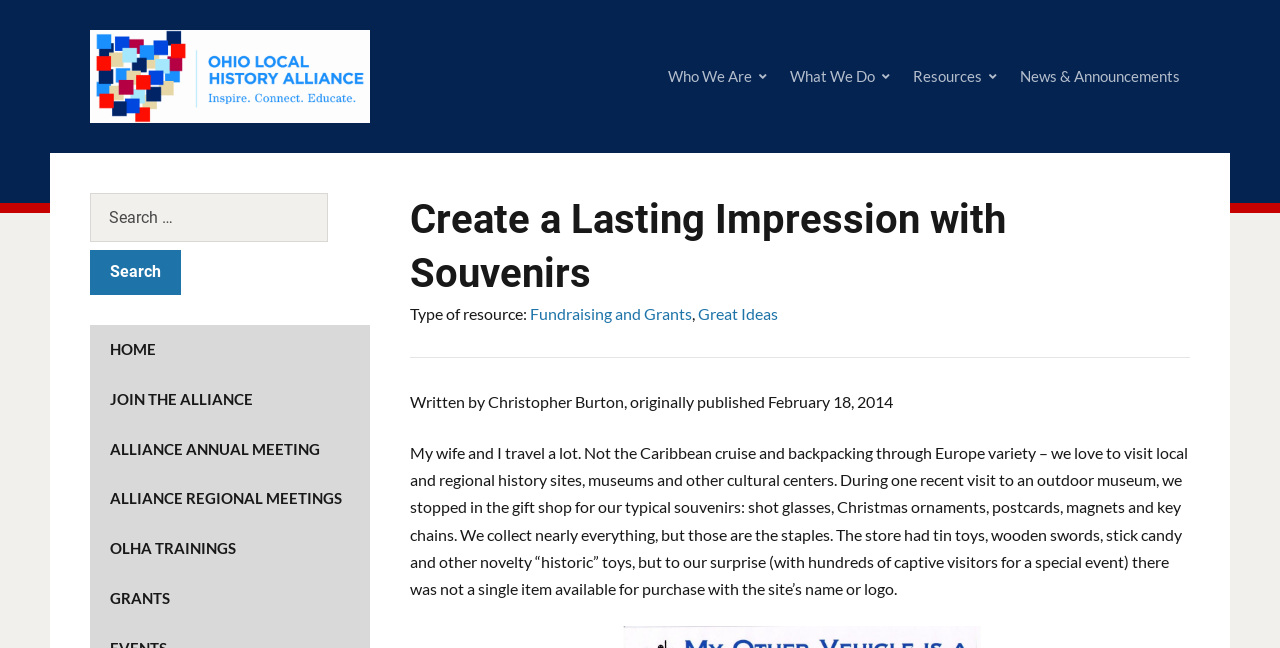Please provide a one-word or phrase answer to the question: 
What is the purpose of the search box?

To search the website